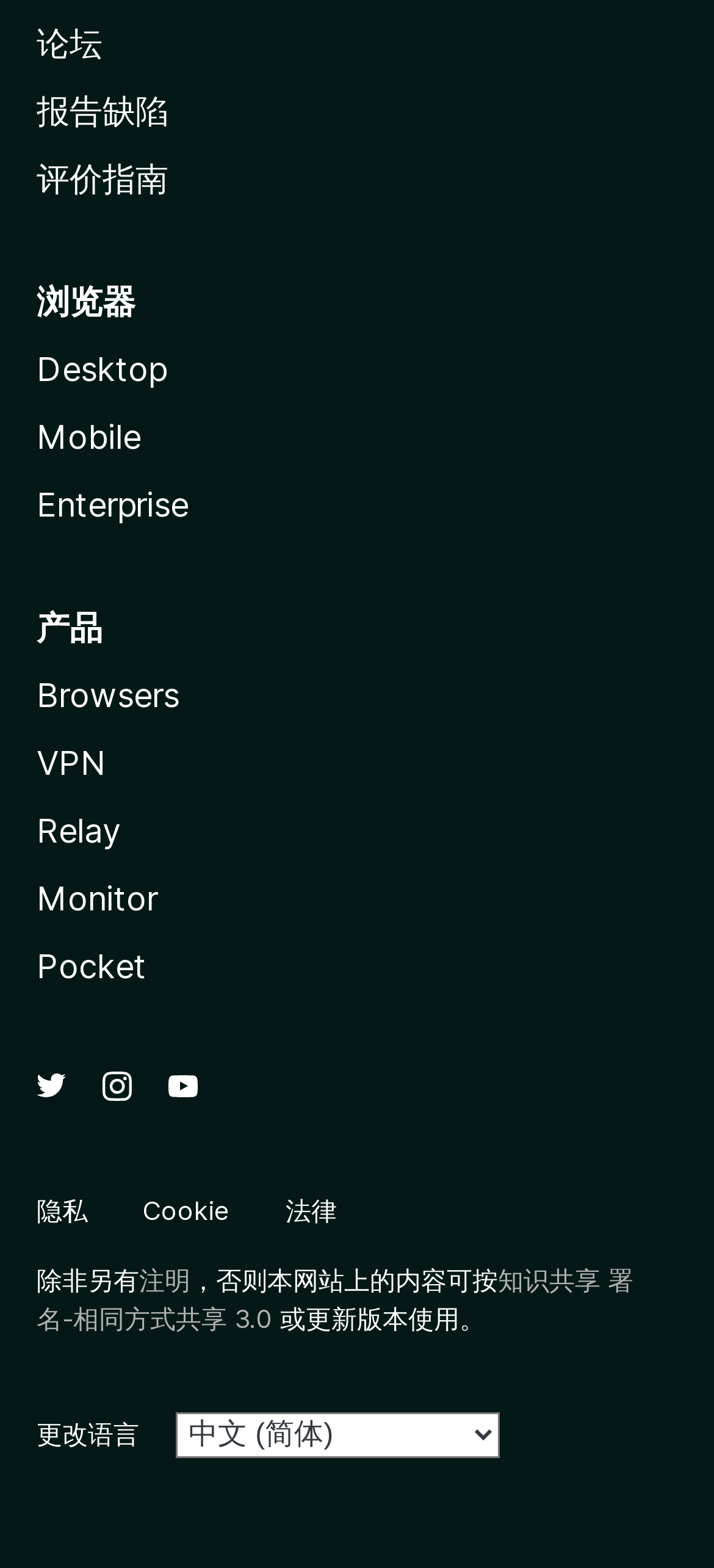What is the first link under the '浏览器' heading?
Answer the question with a single word or phrase by looking at the picture.

Desktop